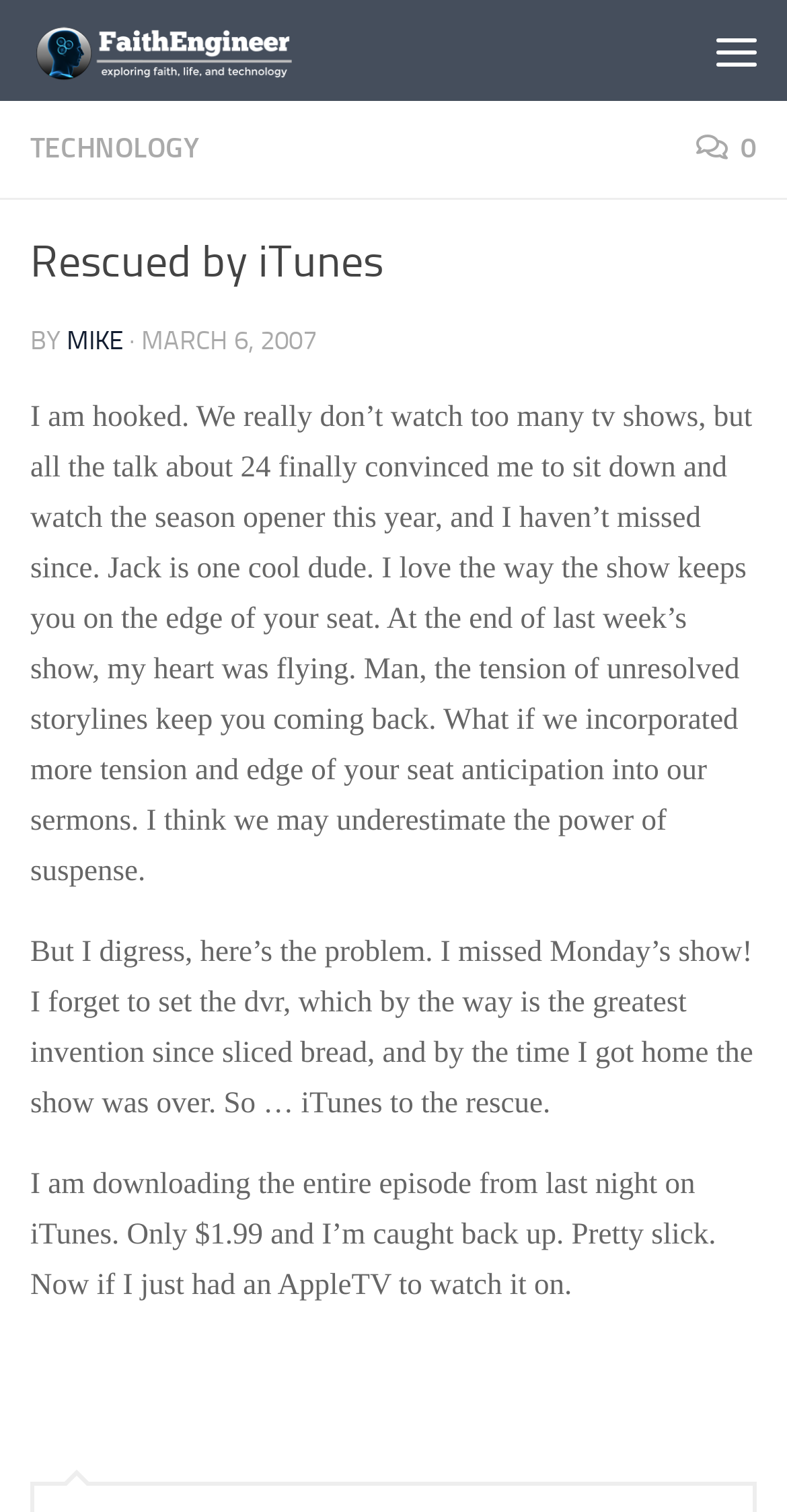What is the date of the blog post?
Answer the question using a single word or phrase, according to the image.

MARCH 6, 2007